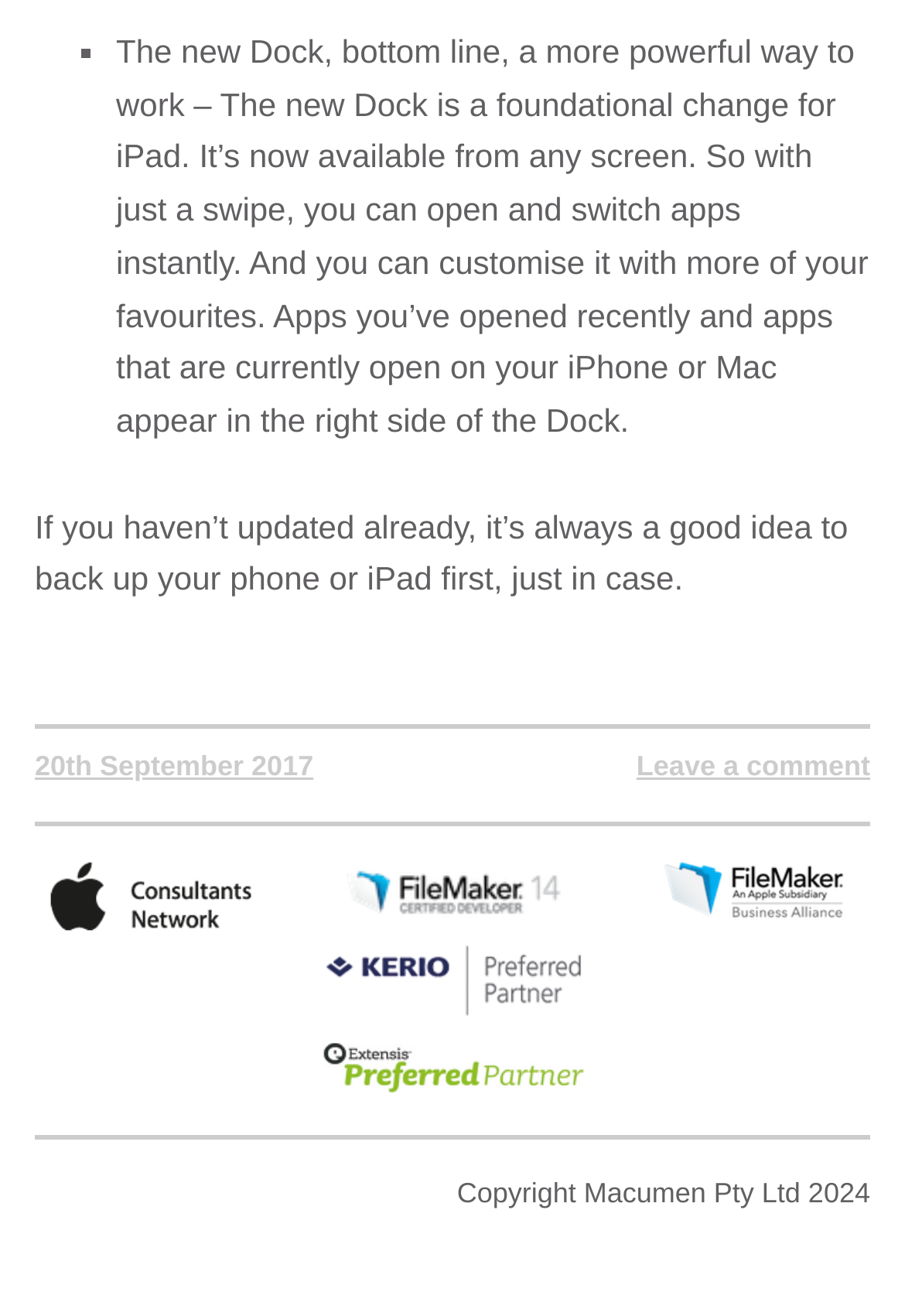Identify the bounding box of the HTML element described as: "title="Filemaker Services"".

[0.372, 0.653, 0.628, 0.703]